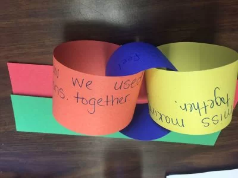Offer an in-depth caption for the image.

The image depicts a colorful paper craft, designed as part of a lesson on teaching about death and grief in the classroom. The craft consists of interconnected loops made from orange, yellow, and blue paper, with a red and green base. Each loop features handwritten text, likely representing thoughts or reflections from students about their emotions or experiences related to grief. This creative activity aims to provide a meaningful outlet for children to express their feelings, while also facilitating discussions about sensitive topics such as loss. Such projects can help foster a supportive environment for students dealing with grief, making it a valuable tool in educational settings.